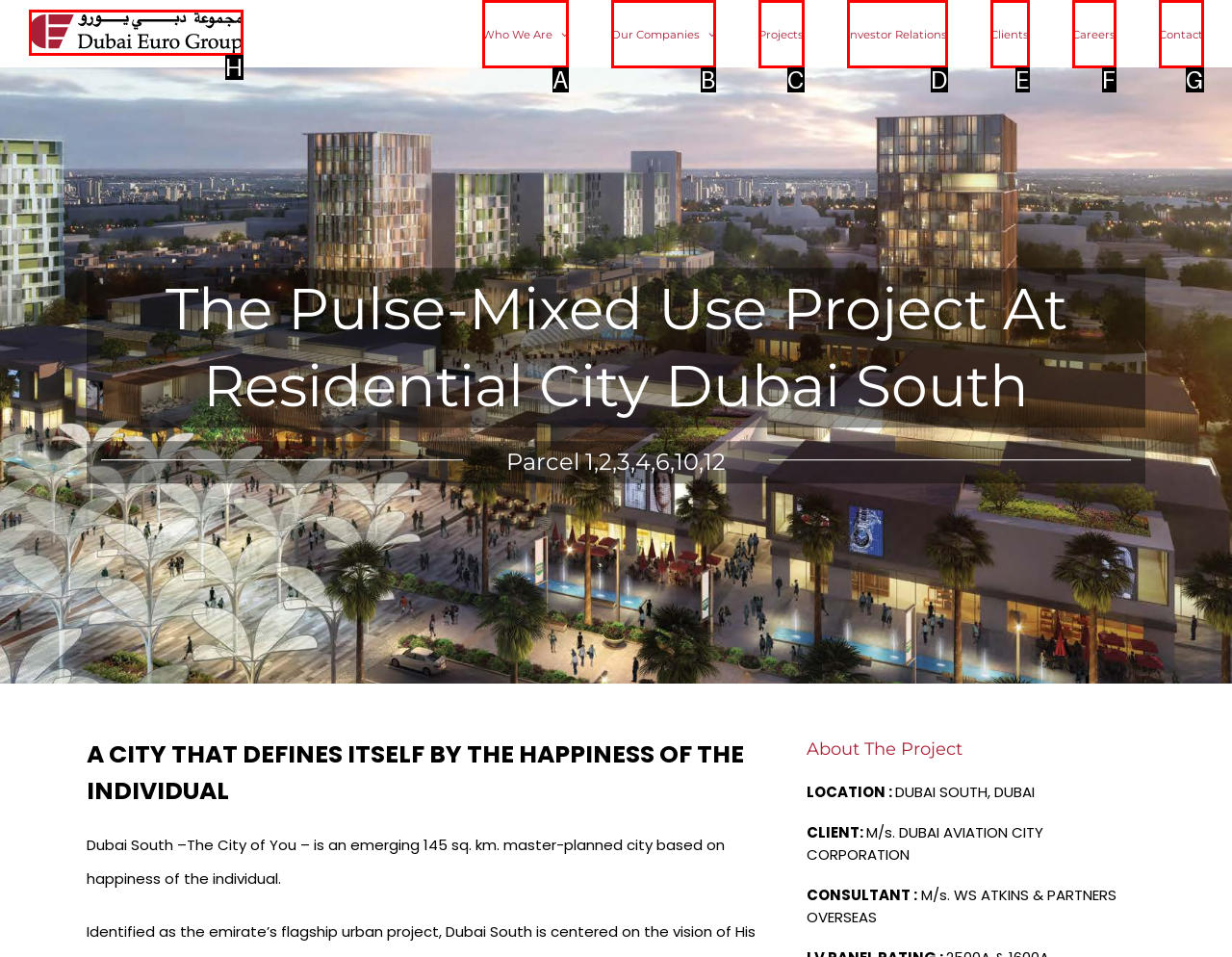Point out the HTML element that matches the following description: Investor Relations
Answer with the letter from the provided choices.

D